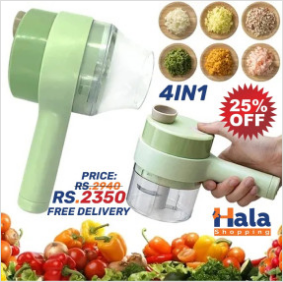Offer a detailed caption for the image presented.

The image showcases a versatile kitchen tool, specifically a 4-in-1 handheld electric vegetable cutter. This innovative gadget features a sleek design in a light green color and is highlighted by the promotional text "25% OFF." It emphasizes its original price of Rs. 2940, now reduced to Rs. 2350, and mentions "Free Delivery," making it an attractive purchase for home chefs. Surrounding the cutter are various ingredients, including herbs and spices, showcasing its functionality in meal preparation. The branding for Hala Shopping is prominently displayed, indicating the product's availability through their online platform.